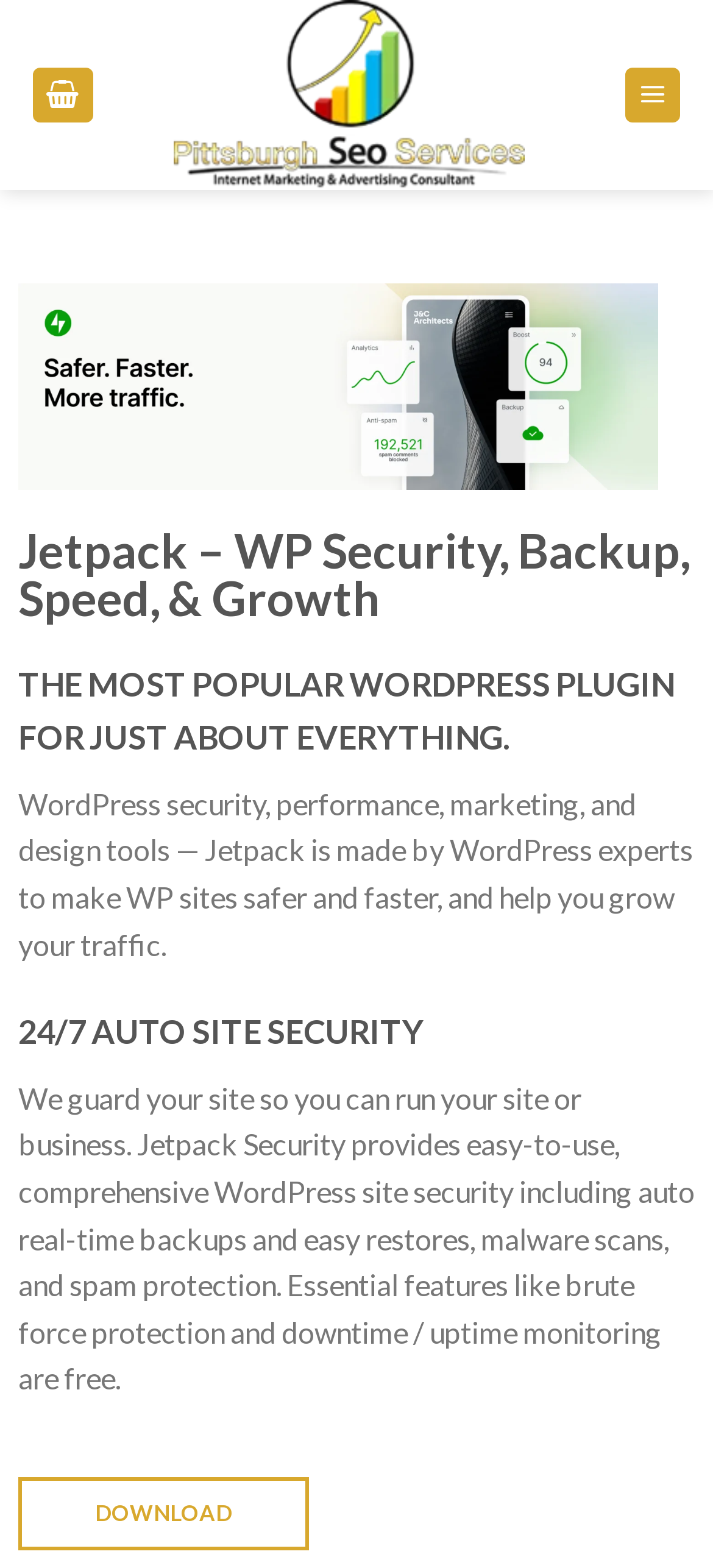What is the benefit of using Jetpack Security?
Utilize the information in the image to give a detailed answer to the question.

According to the static text, Jetpack Security provides easy-to-use, comprehensive WordPress site security including auto real-time backups and easy restores, malware scans, and spam protection. Therefore, one of the benefits of using Jetpack Security is easy restores and spam protection.